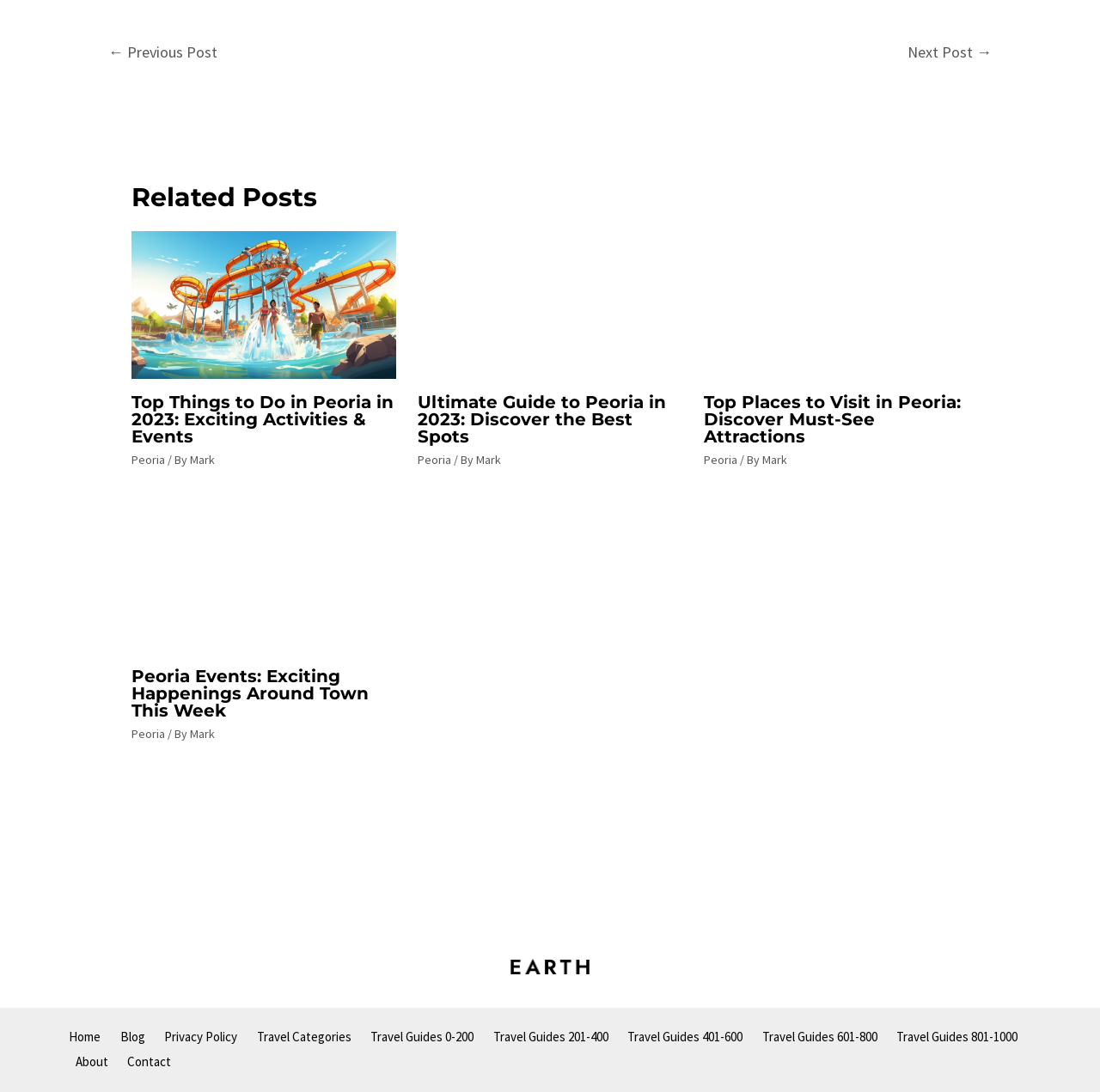Provide a brief response using a word or short phrase to this question:
How many navigation links are there at the bottom?

14